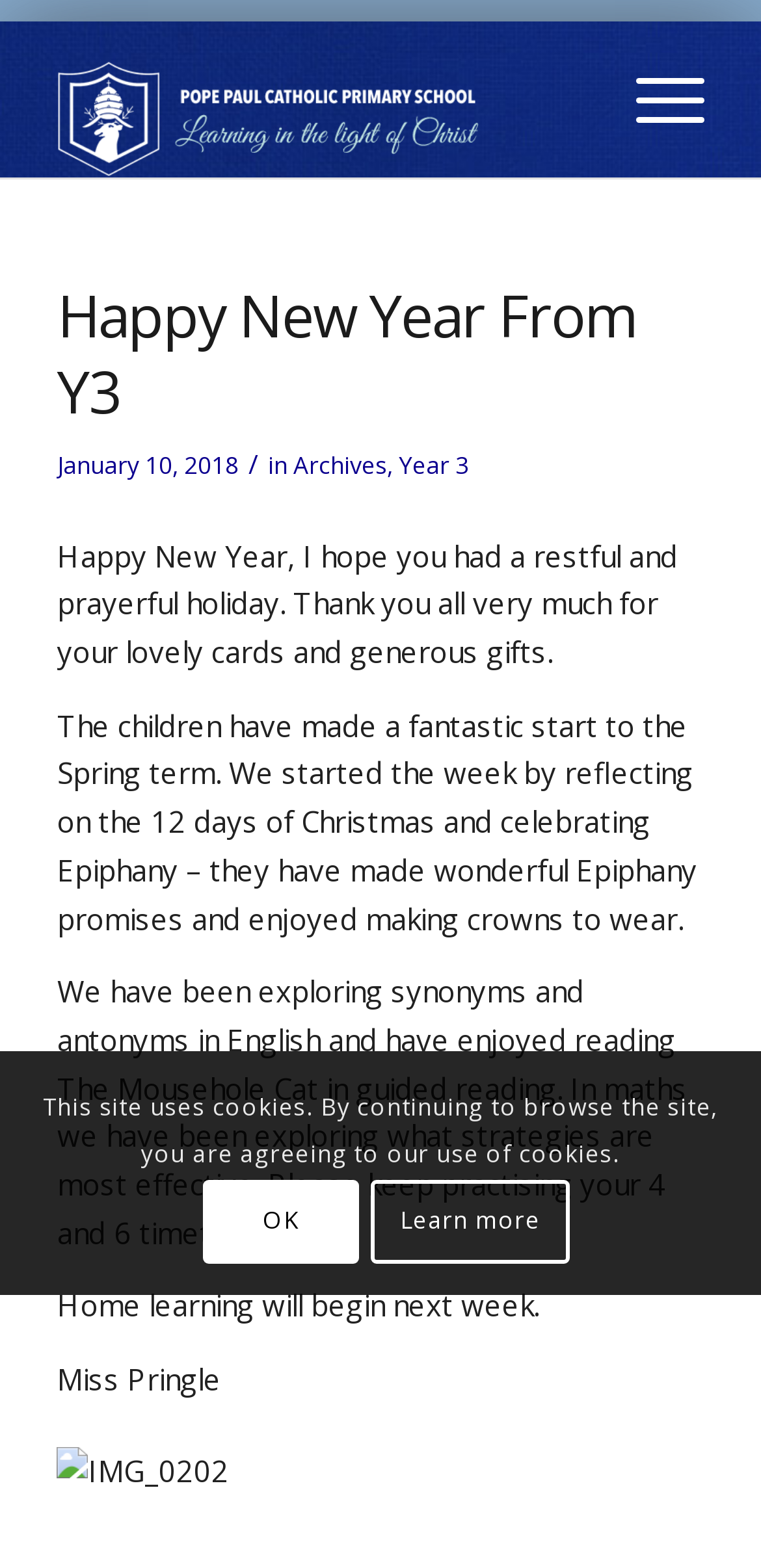Articulate a complete and detailed caption of the webpage elements.

The webpage is a blog post from Pope Paul Primary, titled "Happy New Year From Y3". At the top left, there is a logo of Pope Paul Primary, which is an image linked to the school's website. Next to the logo, there is a link to the school's website.

Below the logo, there is a header section that spans the entire width of the page. The header contains the title "Happy New Year From Y3" in a large font, followed by the date "January 10, 2018" and a category label "Archives" and "Year 3" with links to respective archives.

The main content of the page is a series of paragraphs written by Miss Pringle, the author of the post. The text is divided into four paragraphs, each describing the activities and events that took place during the holiday season and the start of the Spring term. The paragraphs are arranged vertically, with the first paragraph starting from the top left and the subsequent paragraphs following below.

At the bottom of the page, there is a notification bar that spans the entire width of the page. The bar contains a message about the website's use of cookies, with two links: "OK" to accept the cookies and "Learn more" to get more information about the cookies.